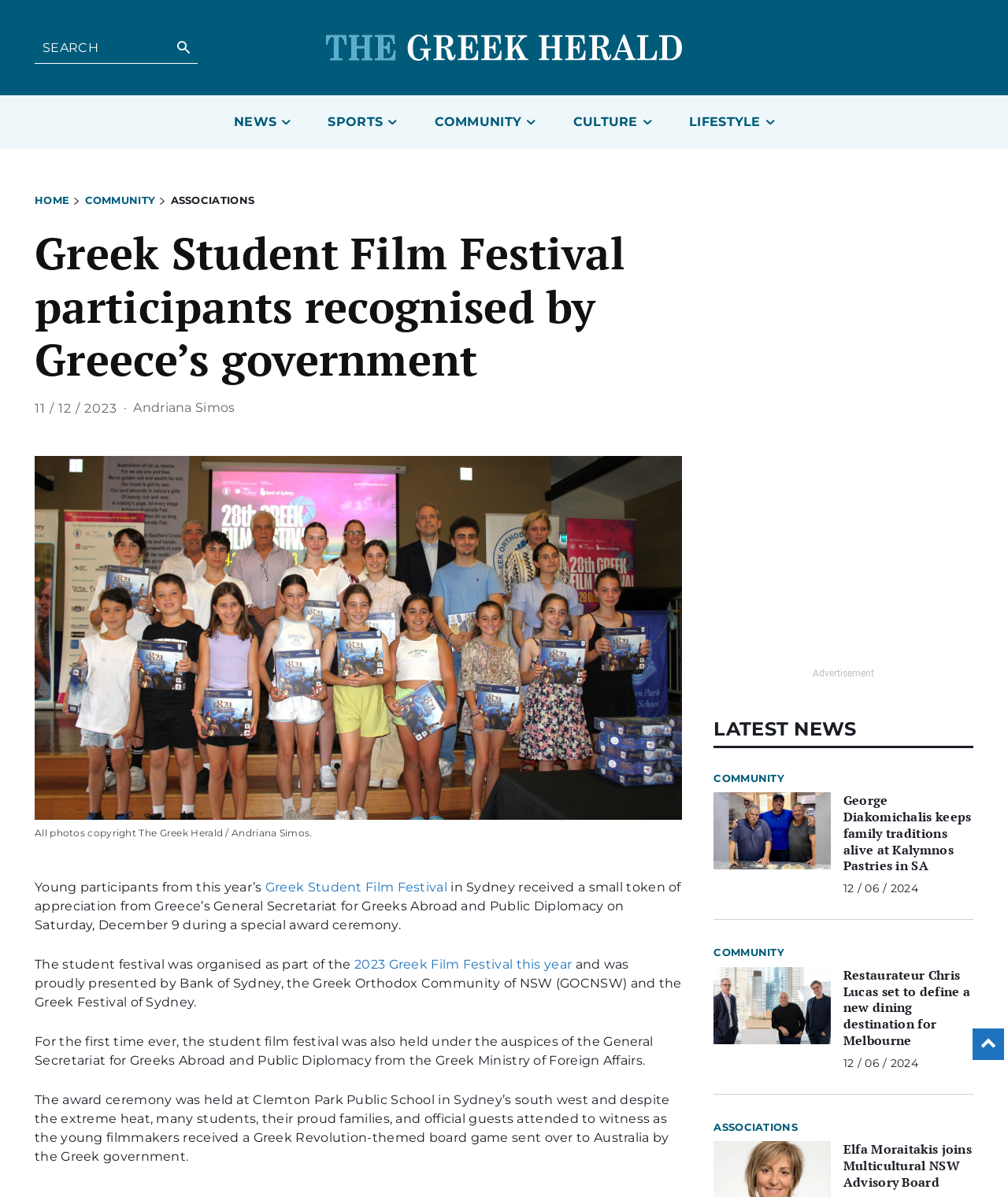Please determine the bounding box coordinates of the area that needs to be clicked to complete this task: 'Learn more about the Greek Student Film Festival'. The coordinates must be four float numbers between 0 and 1, formatted as [left, top, right, bottom].

[0.263, 0.735, 0.444, 0.748]